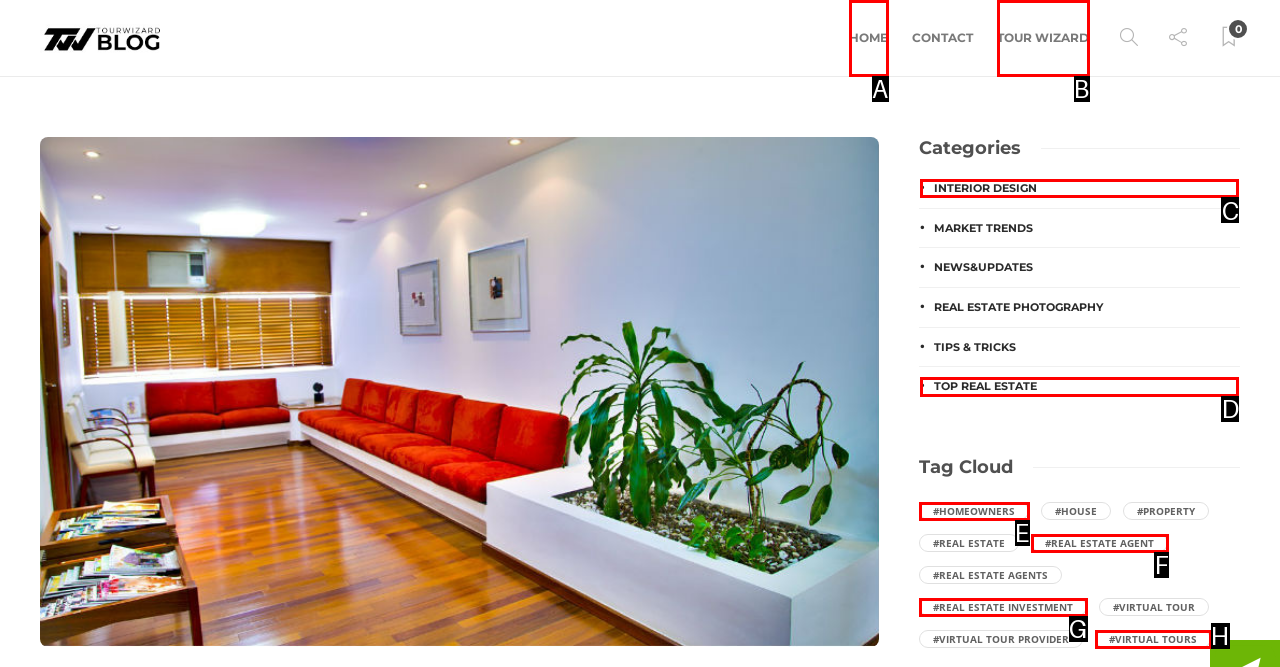Determine the HTML element to click for the instruction: View the real estate agent tag.
Answer with the letter corresponding to the correct choice from the provided options.

F